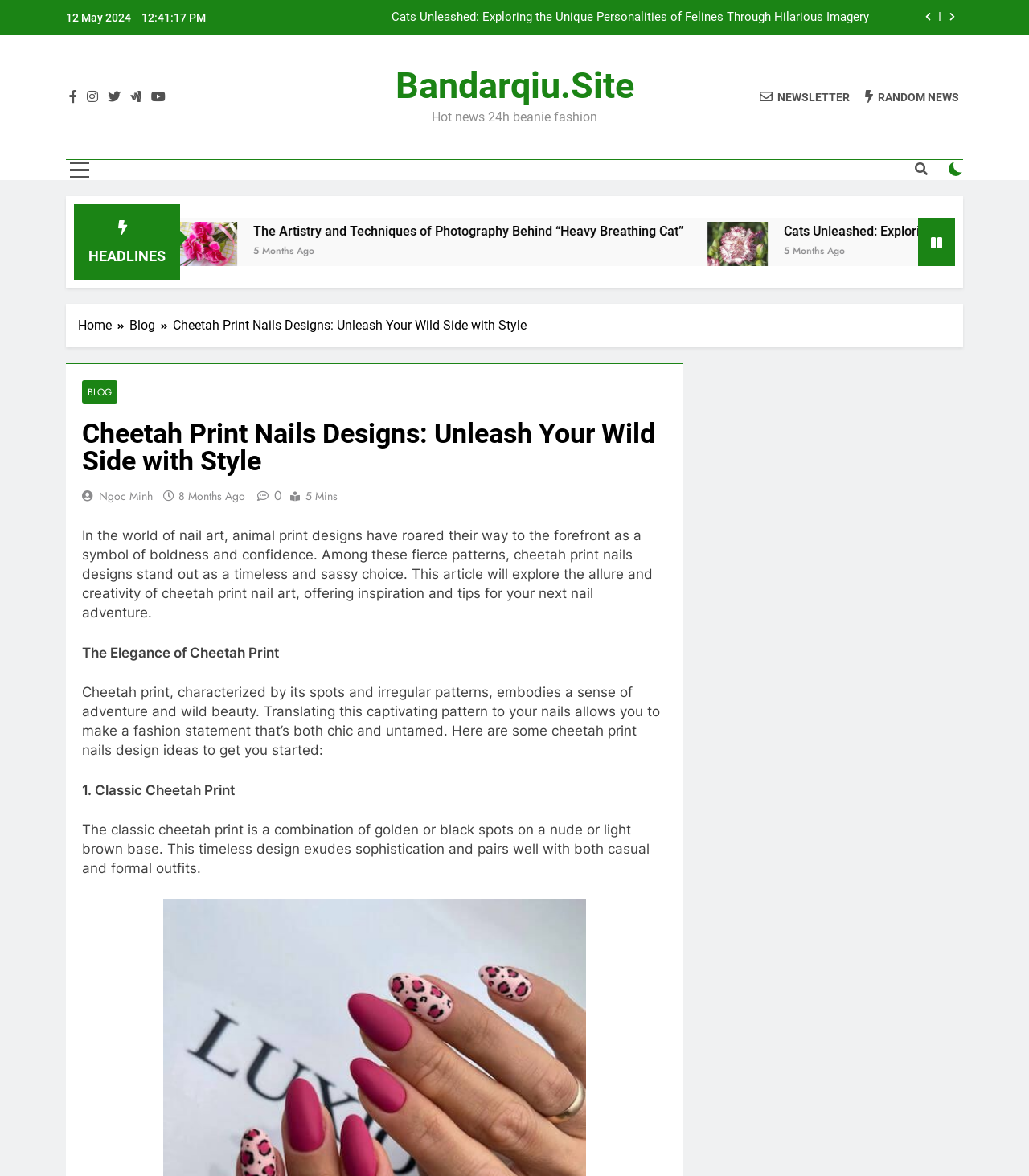Identify the bounding box coordinates of the region that should be clicked to execute the following instruction: "Click the share button".

[0.245, 0.413, 0.274, 0.429]